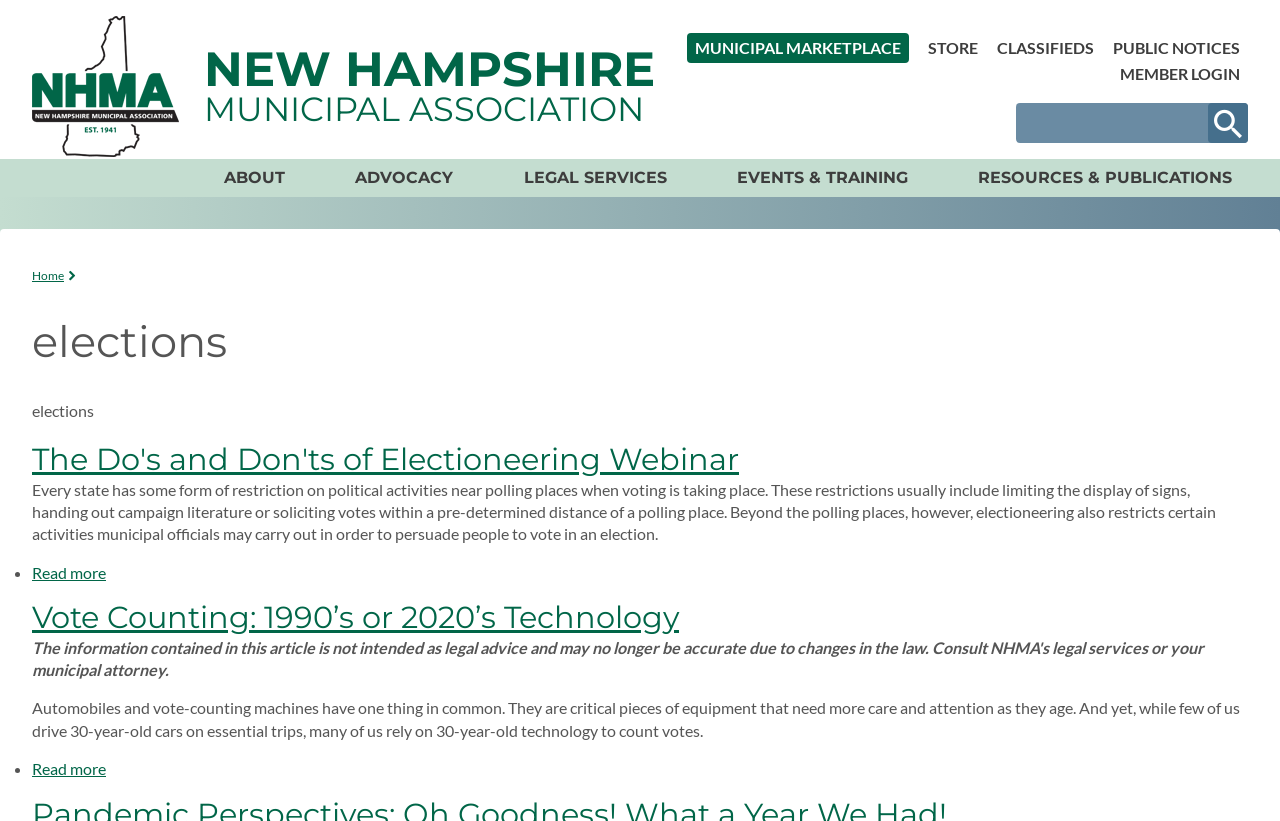Could you determine the bounding box coordinates of the clickable element to complete the instruction: "Login as a member"? Provide the coordinates as four float numbers between 0 and 1, i.e., [left, top, right, bottom].

[0.781, 0.714, 1.0, 0.766]